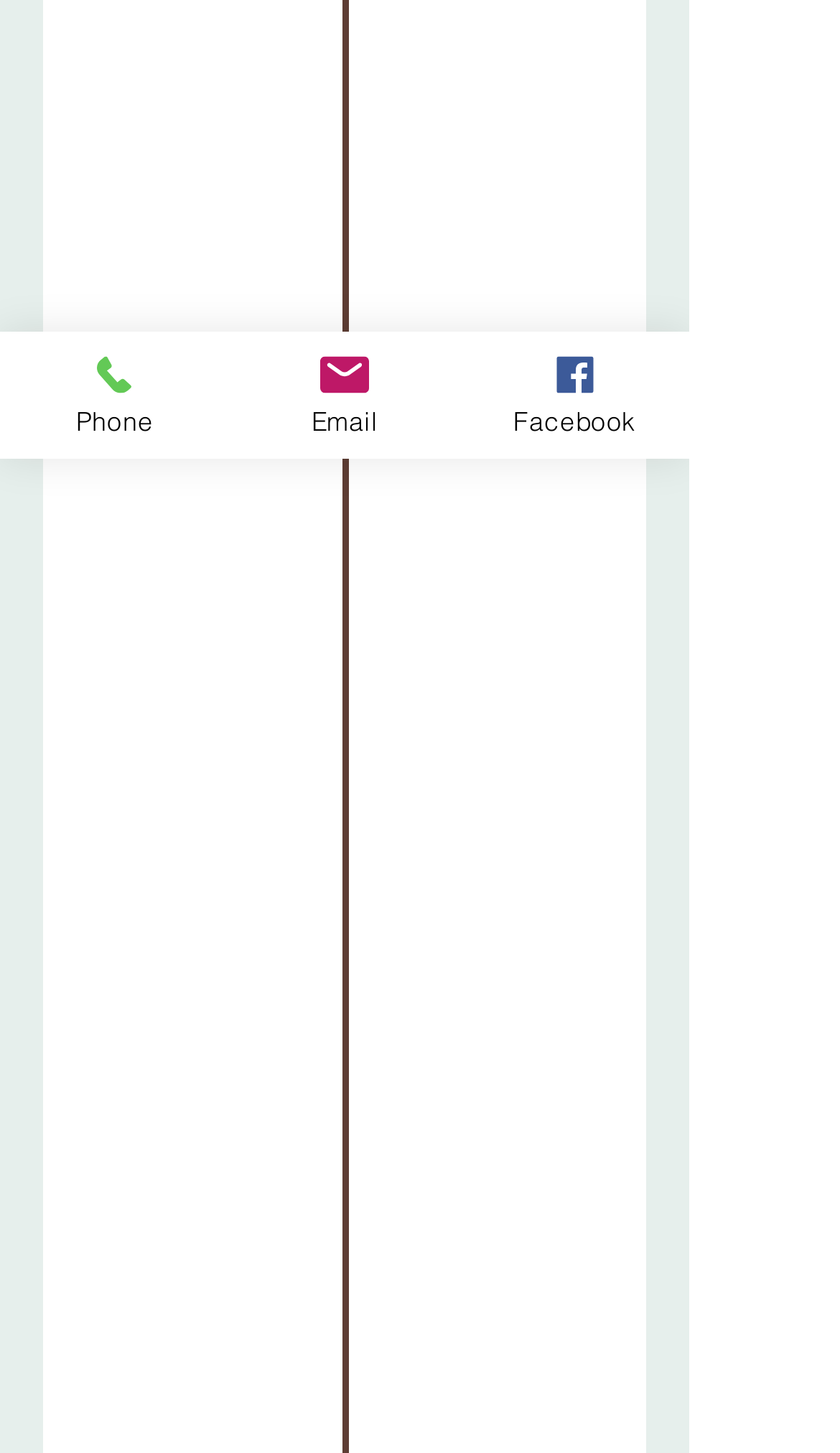Identify the bounding box for the given UI element using the description provided. Coordinates should be in the format (top-left x, top-left y, bottom-right x, bottom-right y) and must be between 0 and 1. Here is the description: Facebook

[0.547, 0.228, 0.821, 0.316]